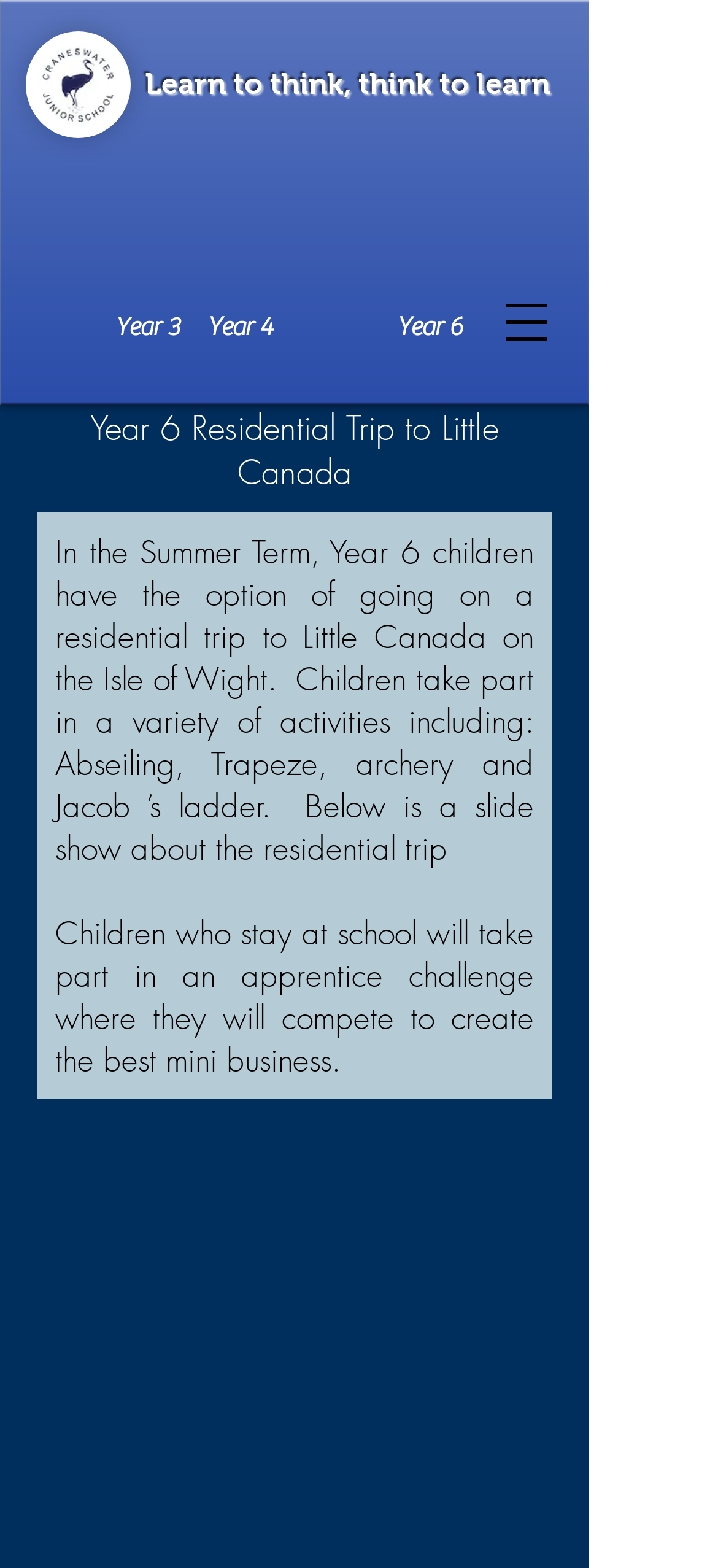Provide the bounding box coordinates of the UI element this sentence describes: "Year 4".

[0.269, 0.189, 0.397, 0.229]